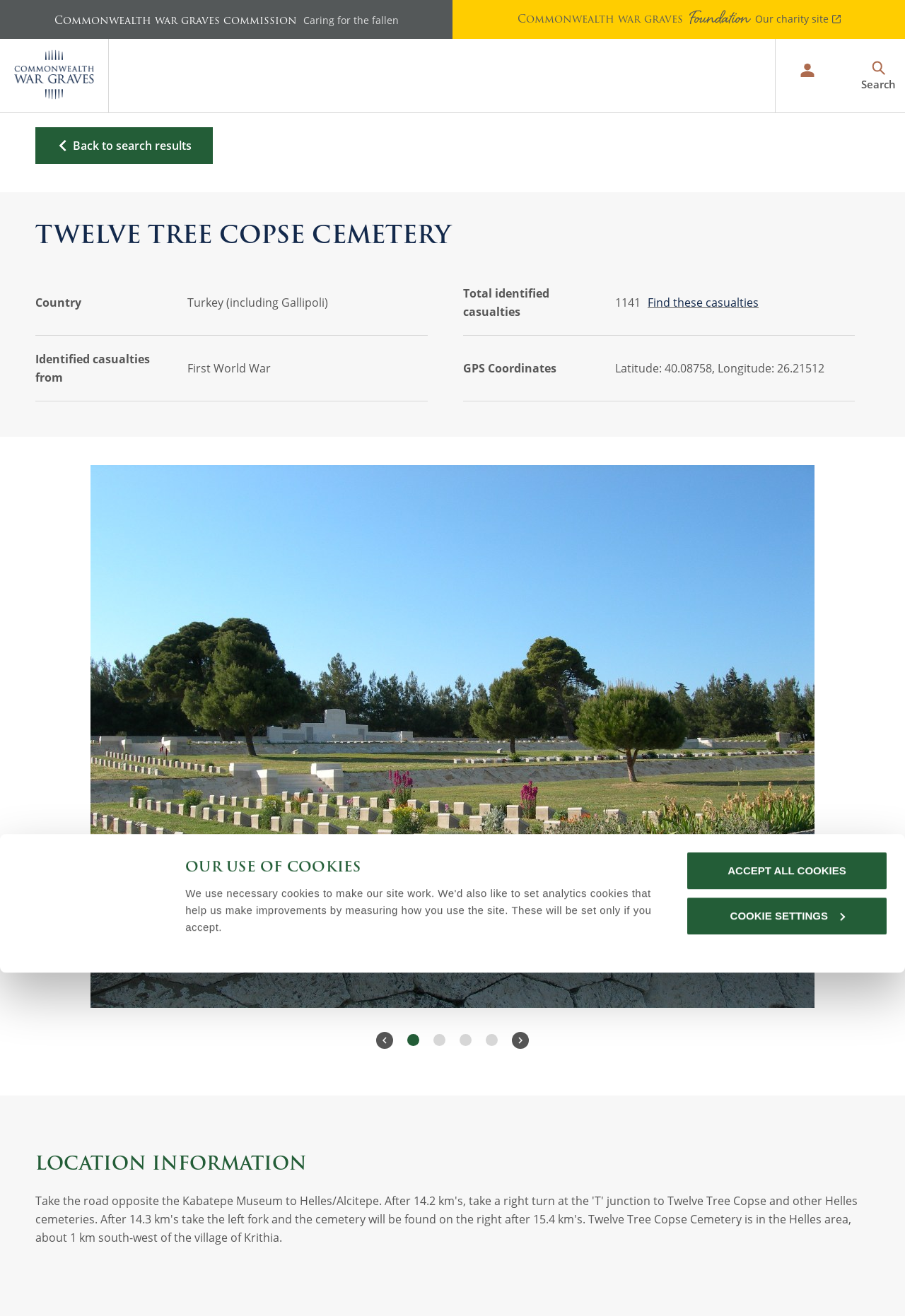Locate the bounding box coordinates of the segment that needs to be clicked to meet this instruction: "Plan a trip to a 'CWGC location'".

[0.397, 0.111, 0.821, 0.129]